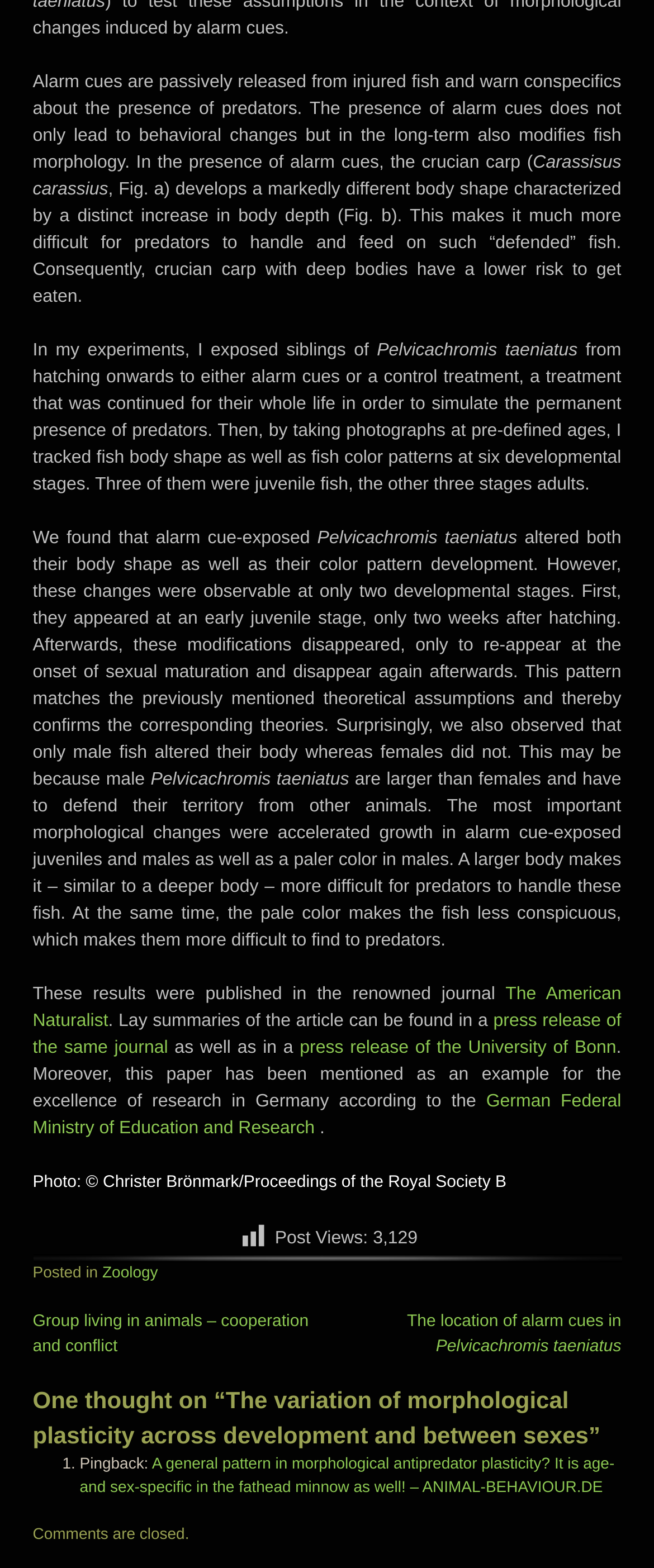Determine the bounding box coordinates of the clickable element necessary to fulfill the instruction: "Check the post views". Provide the coordinates as four float numbers within the 0 to 1 range, i.e., [left, top, right, bottom].

[0.42, 0.783, 0.563, 0.796]